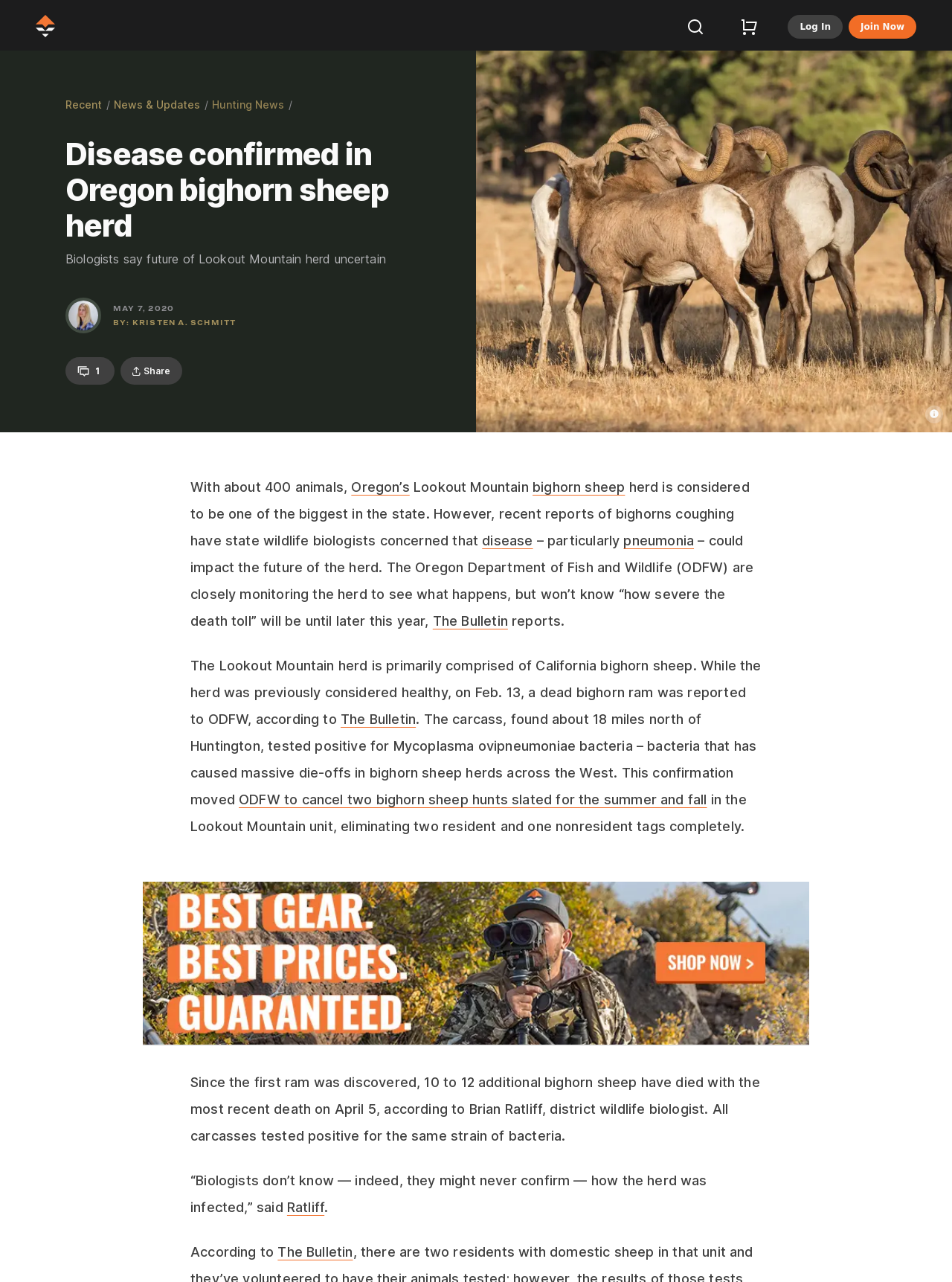Identify the bounding box coordinates of the element that should be clicked to fulfill this task: "View the 'Hunting News' page". The coordinates should be provided as four float numbers between 0 and 1, i.e., [left, top, right, bottom].

[0.223, 0.075, 0.299, 0.088]